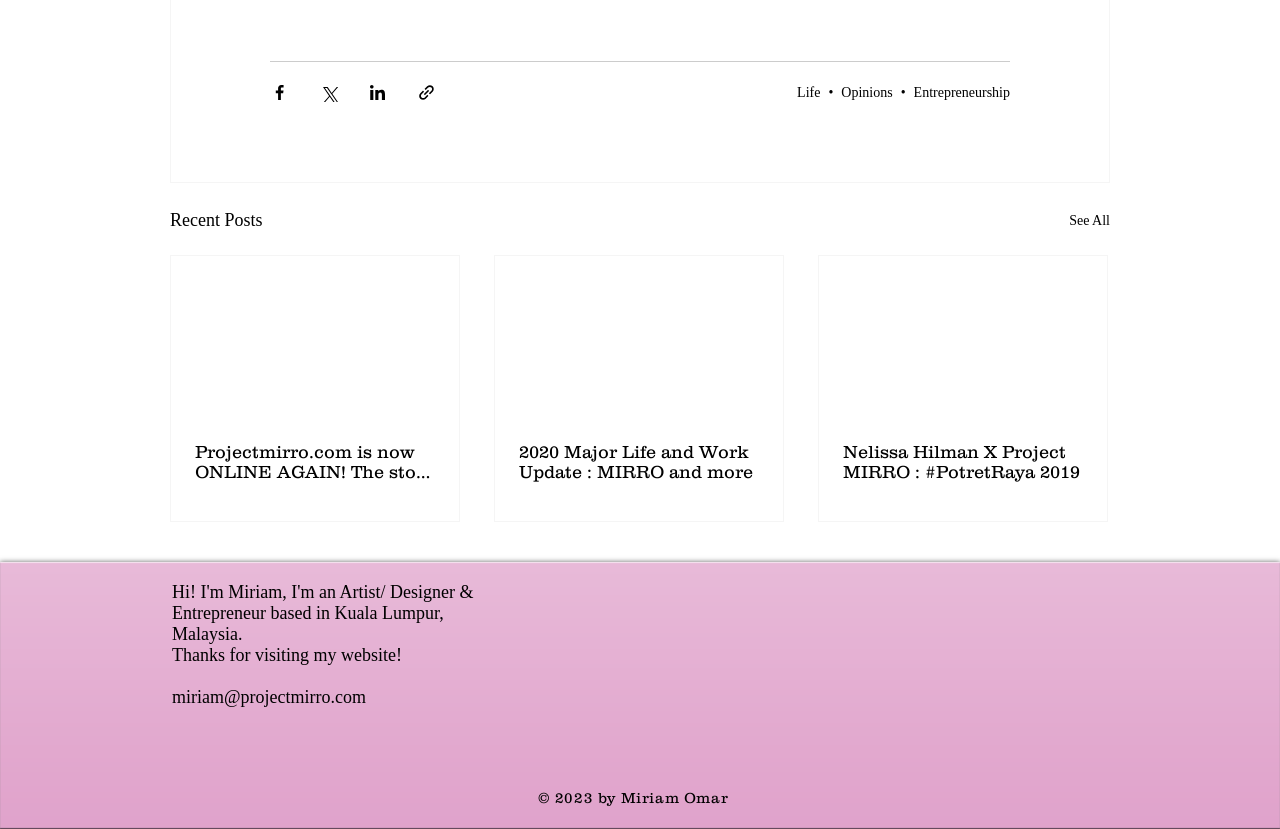Please determine the bounding box coordinates for the UI element described as: "(Click here for more info!)".

None